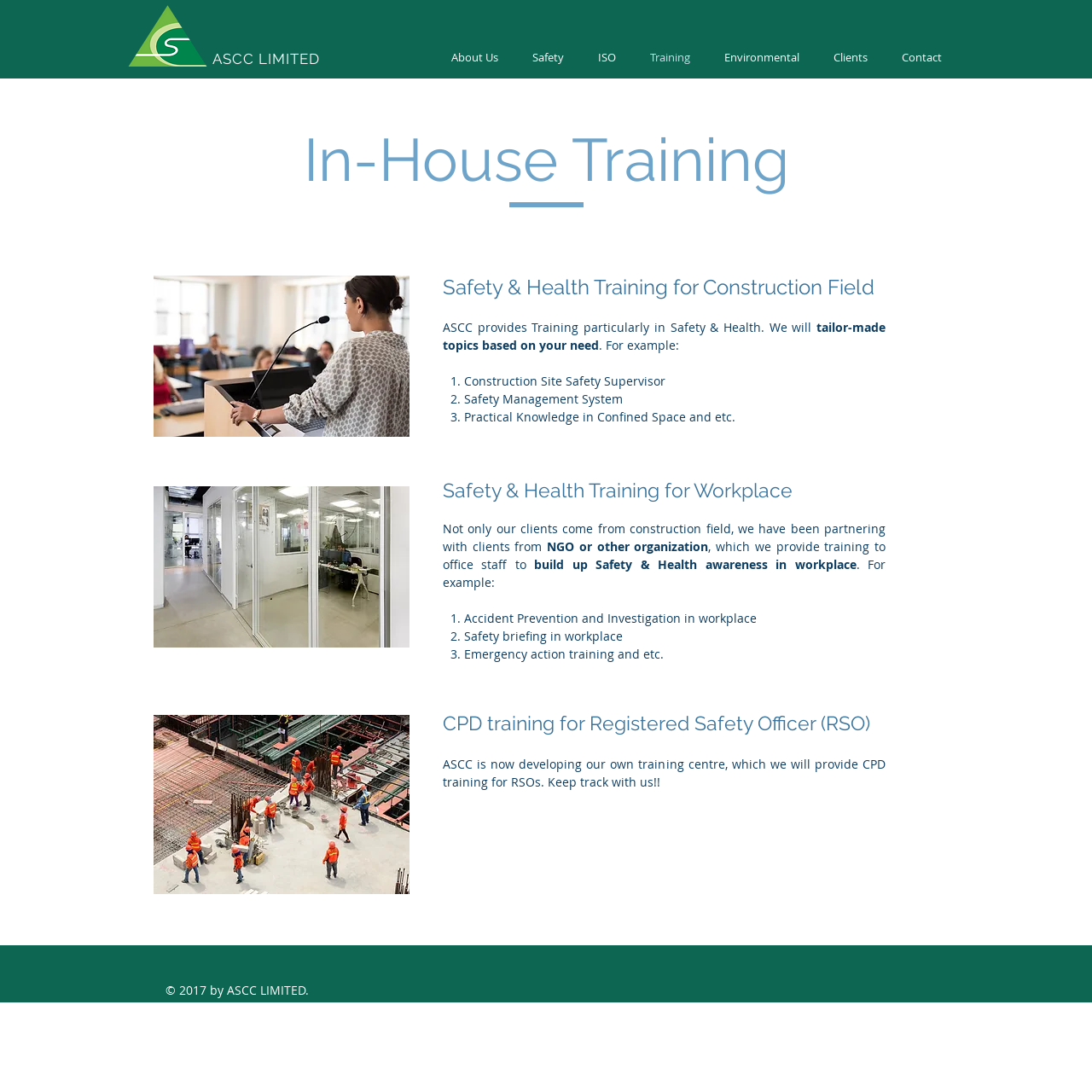Locate the bounding box coordinates of the element I should click to achieve the following instruction: "Click on ASCC LIMITED".

[0.195, 0.046, 0.293, 0.062]